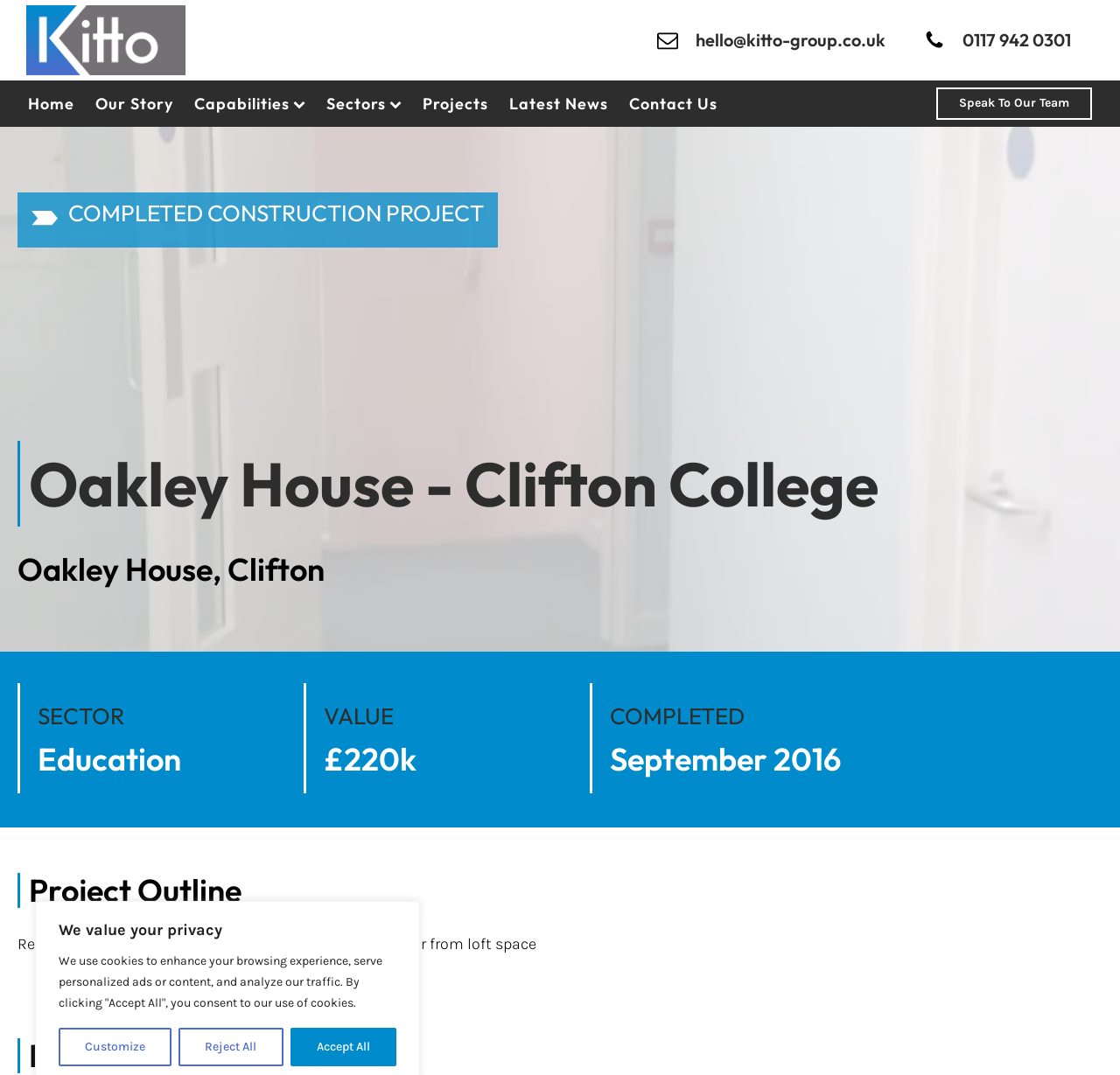Please identify the bounding box coordinates of the element on the webpage that should be clicked to follow this instruction: "View the 'Projects' page". The bounding box coordinates should be given as four float numbers between 0 and 1, formatted as [left, top, right, bottom].

[0.368, 0.08, 0.445, 0.113]